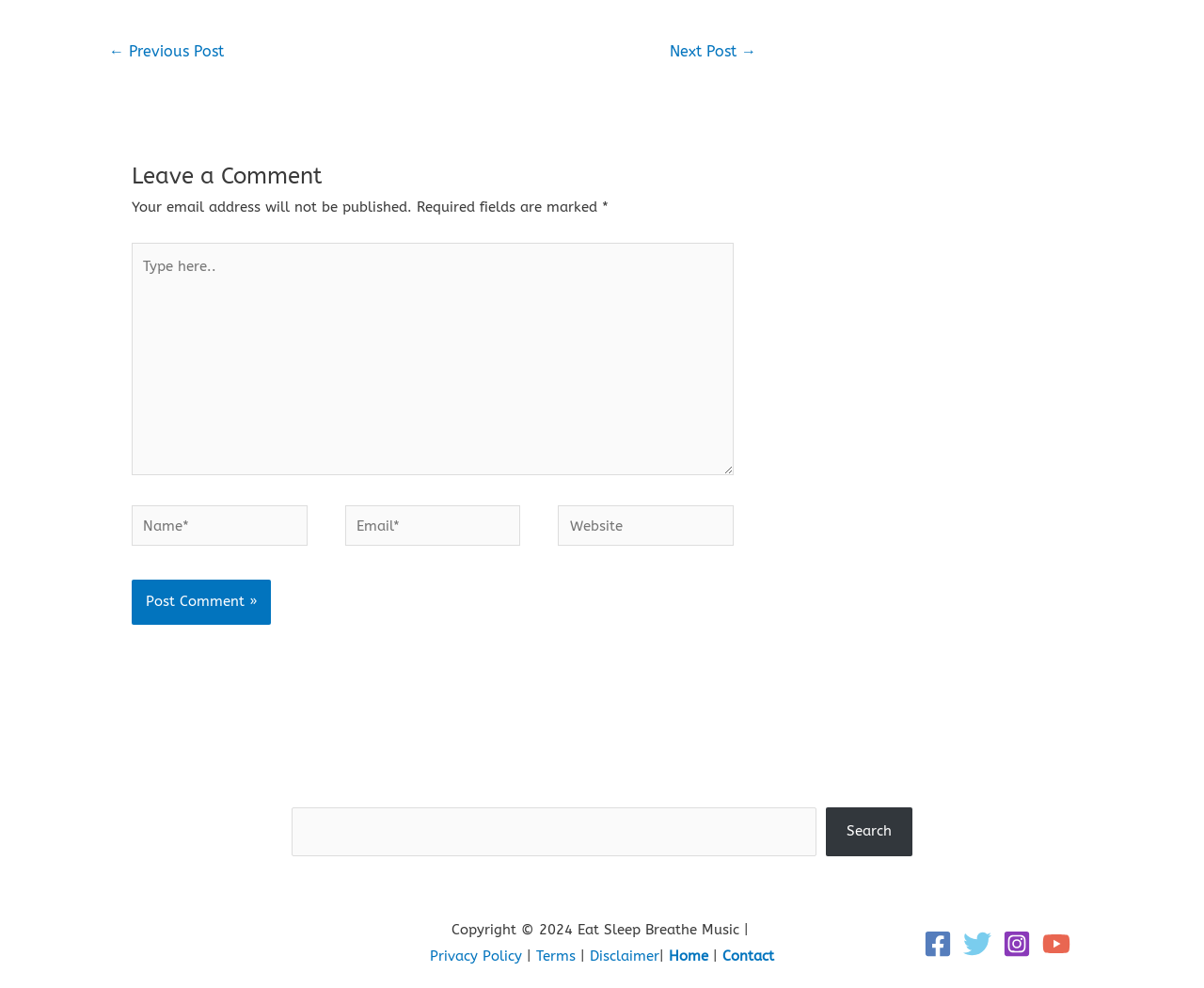Identify and provide the bounding box coordinates of the UI element described: "Private Day Tours". The coordinates should be formatted as [left, top, right, bottom], with each number being a float between 0 and 1.

None